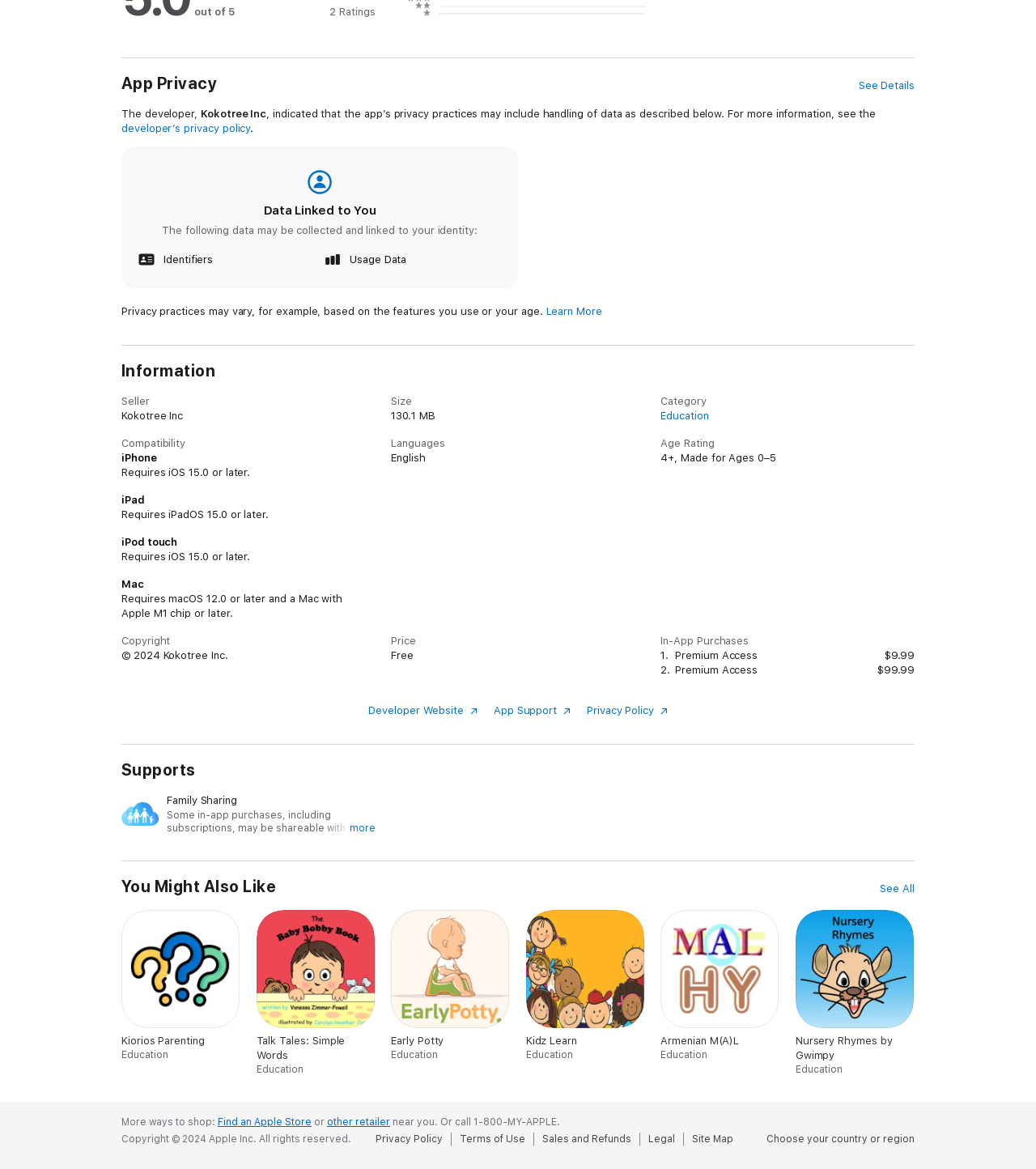Please answer the following question using a single word or phrase: 
How many ratings does Kokotree have?

2